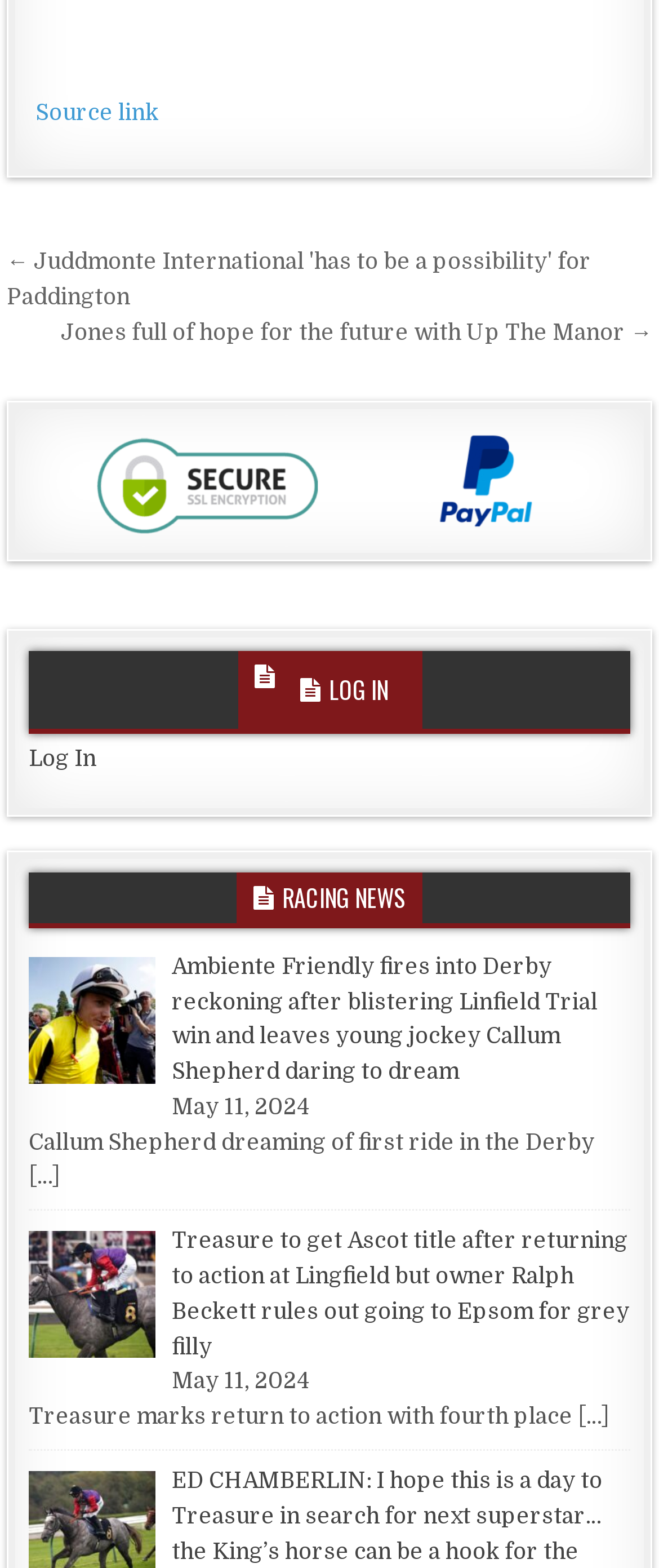Provide a short, one-word or phrase answer to the question below:
How many news articles are displayed on the page?

2